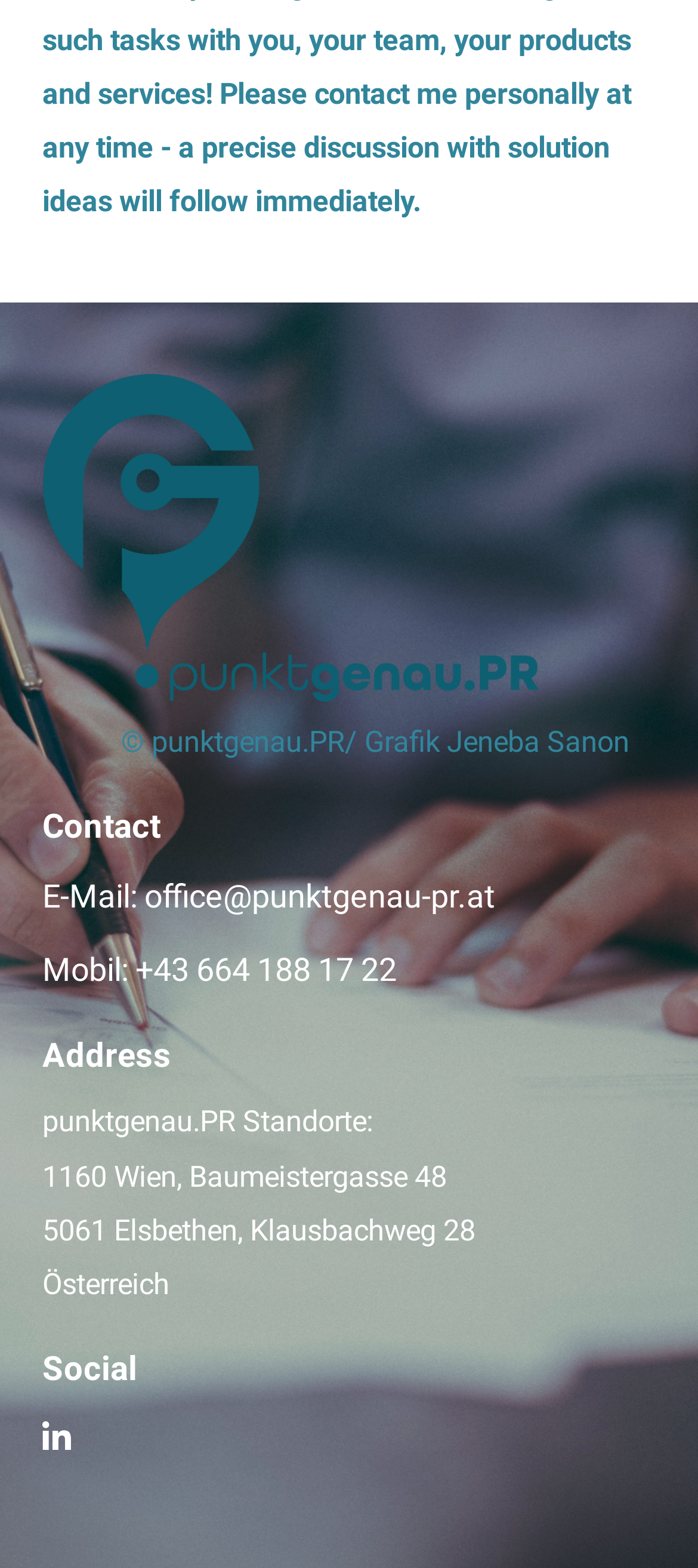Give a concise answer of one word or phrase to the question: 
What social media platform is linked?

Linkedin